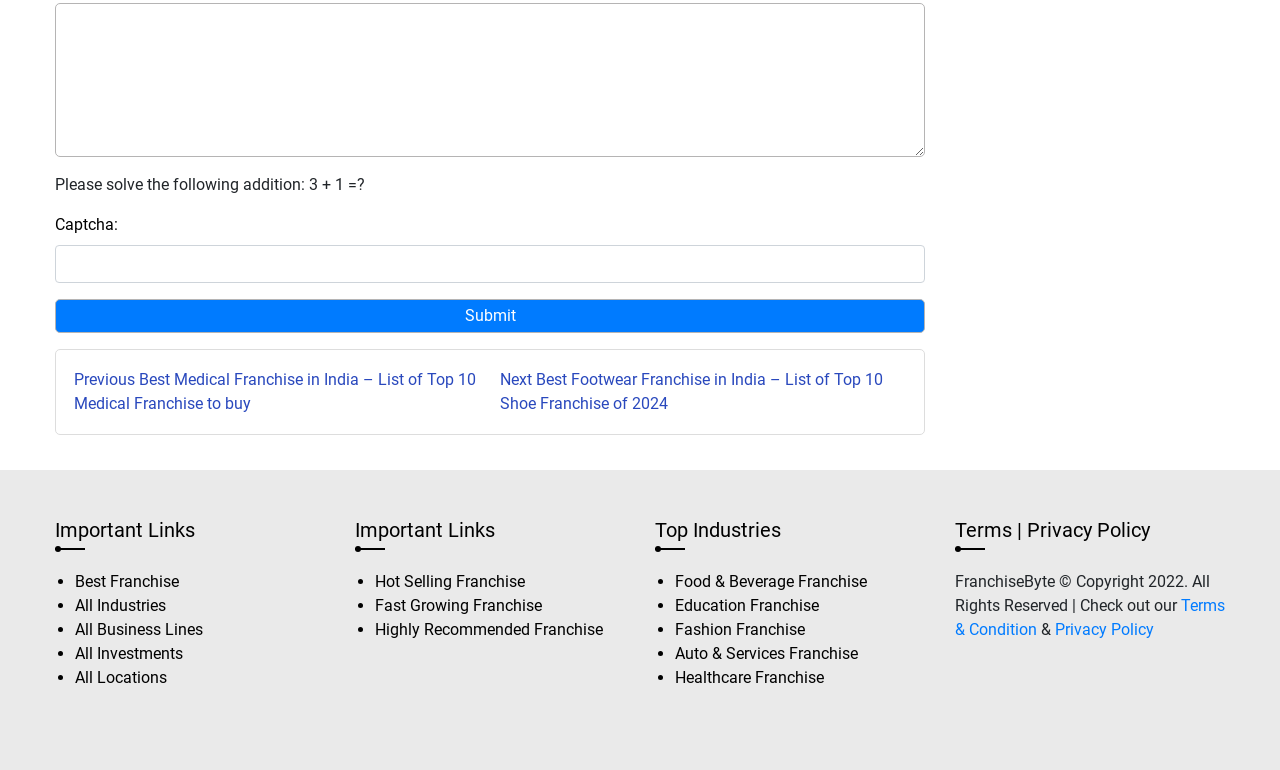Identify the bounding box coordinates of the region that should be clicked to execute the following instruction: "go to previous post".

[0.058, 0.48, 0.372, 0.536]